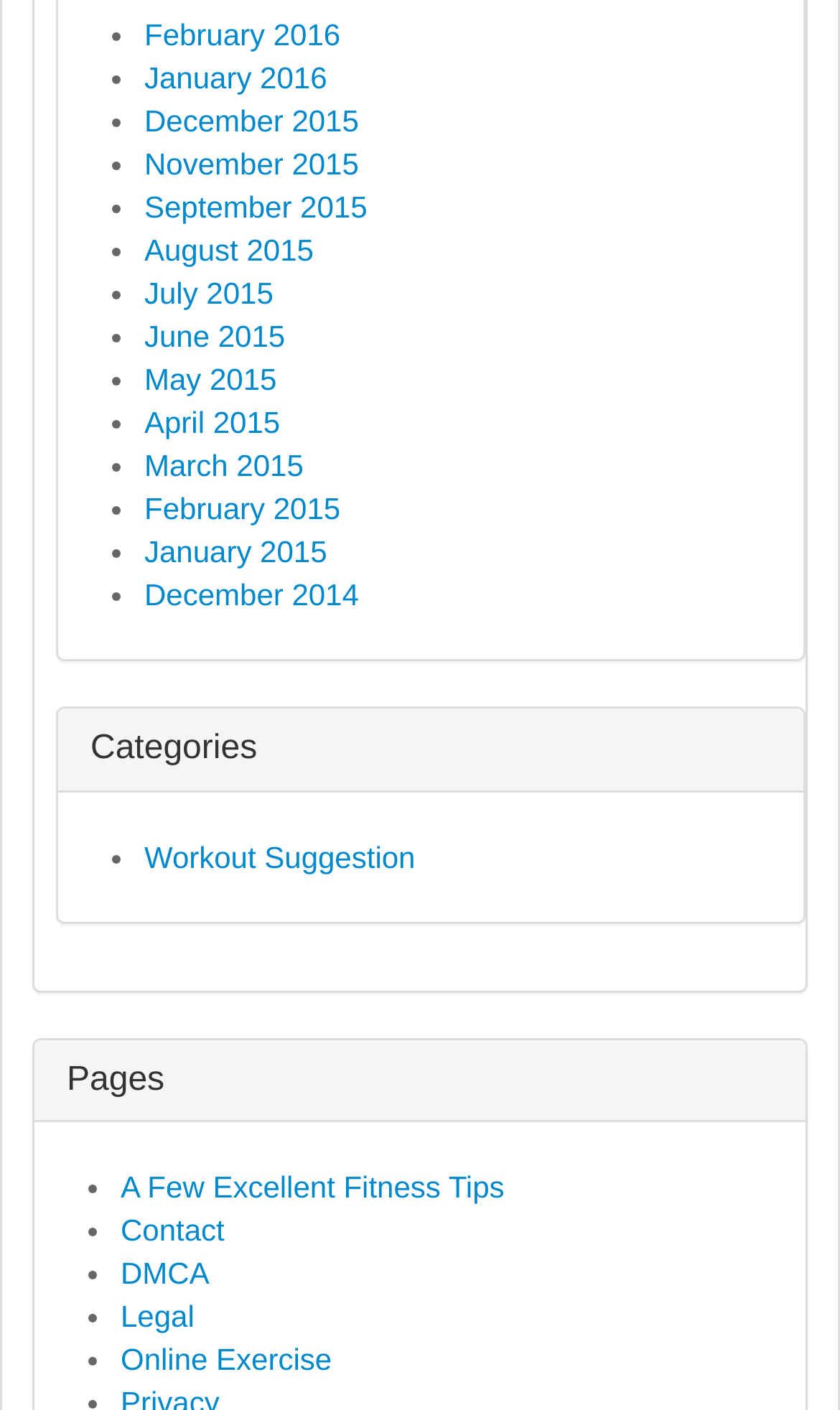Look at the image and give a detailed response to the following question: How many pages are listed?

I counted the number of links under the heading 'Pages' and found 5 pages listed, including 'A Few Excellent Fitness Tips', 'Contact', 'DMCA', 'Legal', and 'Online Exercise'.